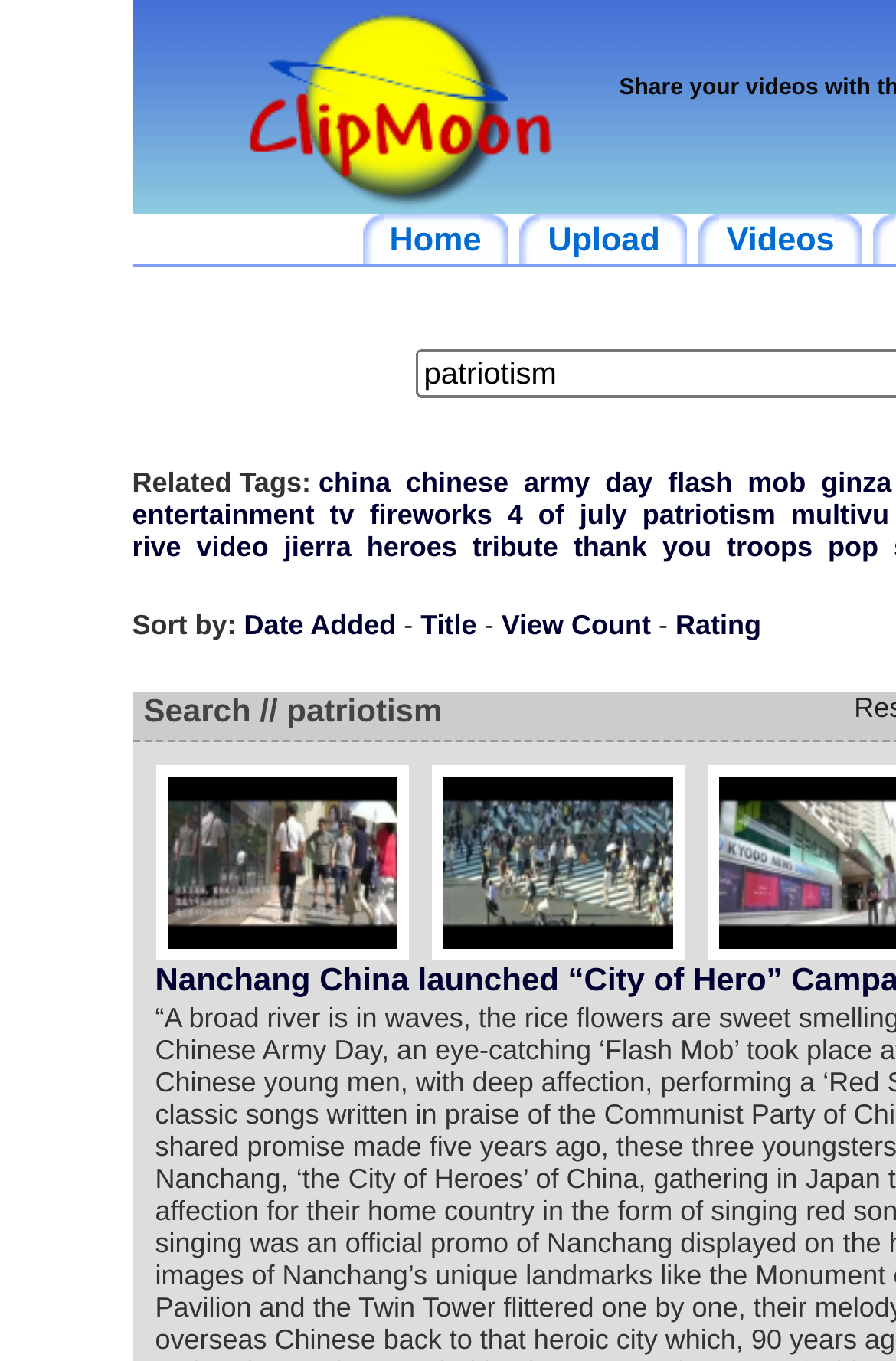Determine the bounding box coordinates for the area that should be clicked to carry out the following instruction: "Sort videos by 'Date Added'".

[0.272, 0.447, 0.442, 0.471]